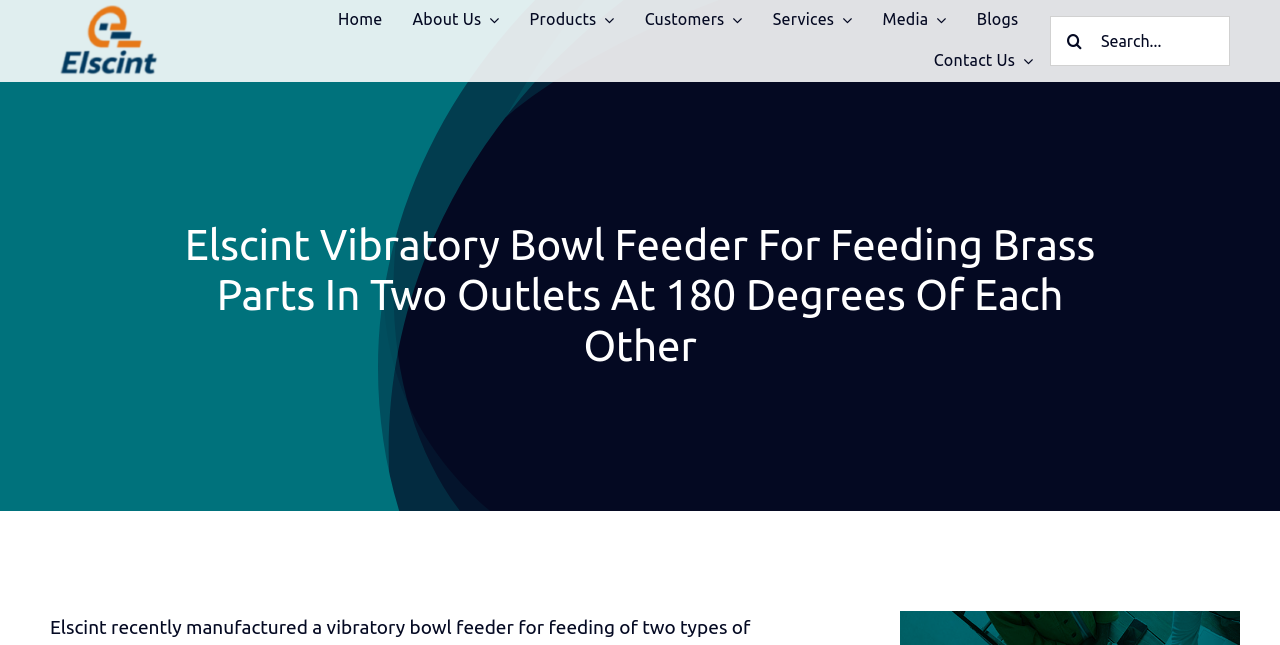Create a full and detailed caption for the entire webpage.

The webpage is about Elscint's vibratory bowl feeder, specifically designed for feeding two types of brass parts of different sizes in the same bowl. 

At the top left corner, there is a logo link named "ElscintLogo1-copy". To the right of the logo, a navigation menu is situated, spanning almost the entire width of the page. The menu consists of 8 links: "Home", "About Us", "Products", "Customers", "Services", "Media", "Blogs", and "Contact Us". Each link has a small icon next to it, except for "Blogs".

Below the navigation menu, a search bar is located, taking up about a quarter of the page's width. The search bar consists of a text input field, a search button, and a static text "Search for:". The search button has a magnifying glass icon.

The main content of the page is headed by a title "Elscint Vibratory Bowl Feeder For Feeding Brass Parts In Two Outlets At 180 Degrees Of Each Other", which is centered on the page.